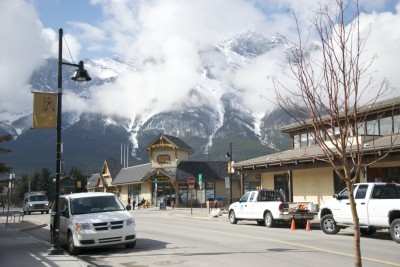Give an in-depth description of what is happening in the image.

The image depicts a charming street scene in a picturesque town, framed by towering mountains in the background, partially shrouded in clouds. In the foreground, a few vehicles, including white trucks and a van, are parked along the side of the road. On the right, a cozy building, likely a commercial establishment, showcases a warm architectural style with wooden features, while a tree, still barren, stands next to it. Street lamps illuminate the area, and a decorative banner hangs in the foreground, contributing to the welcoming atmosphere of this vibrant community spot. The majestic mountains provide a stunning backdrop, emphasizing the natural beauty surrounding the town.